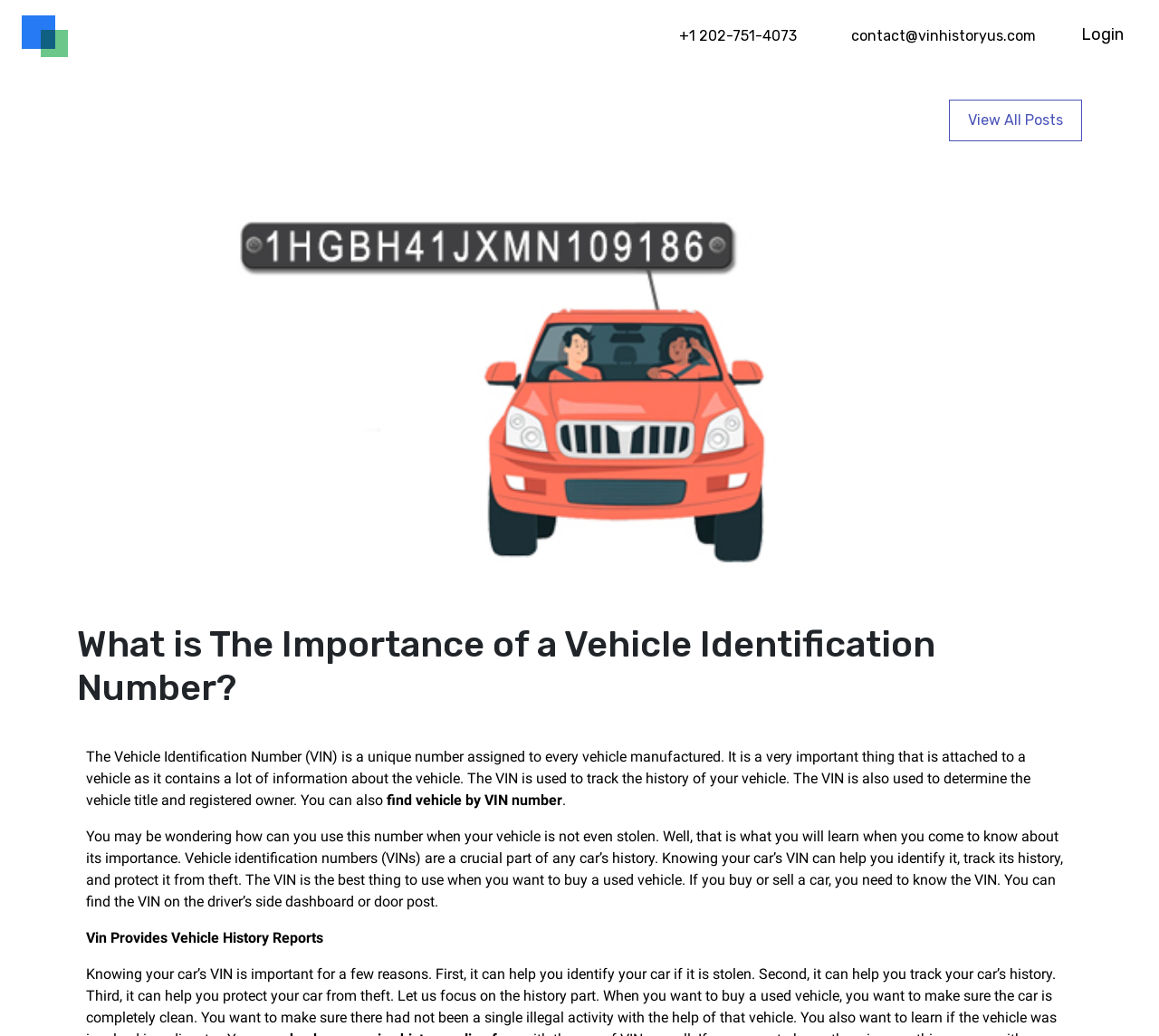Where can you find the VIN on a vehicle?
Based on the image, answer the question with a single word or brief phrase.

Dashboard or door post